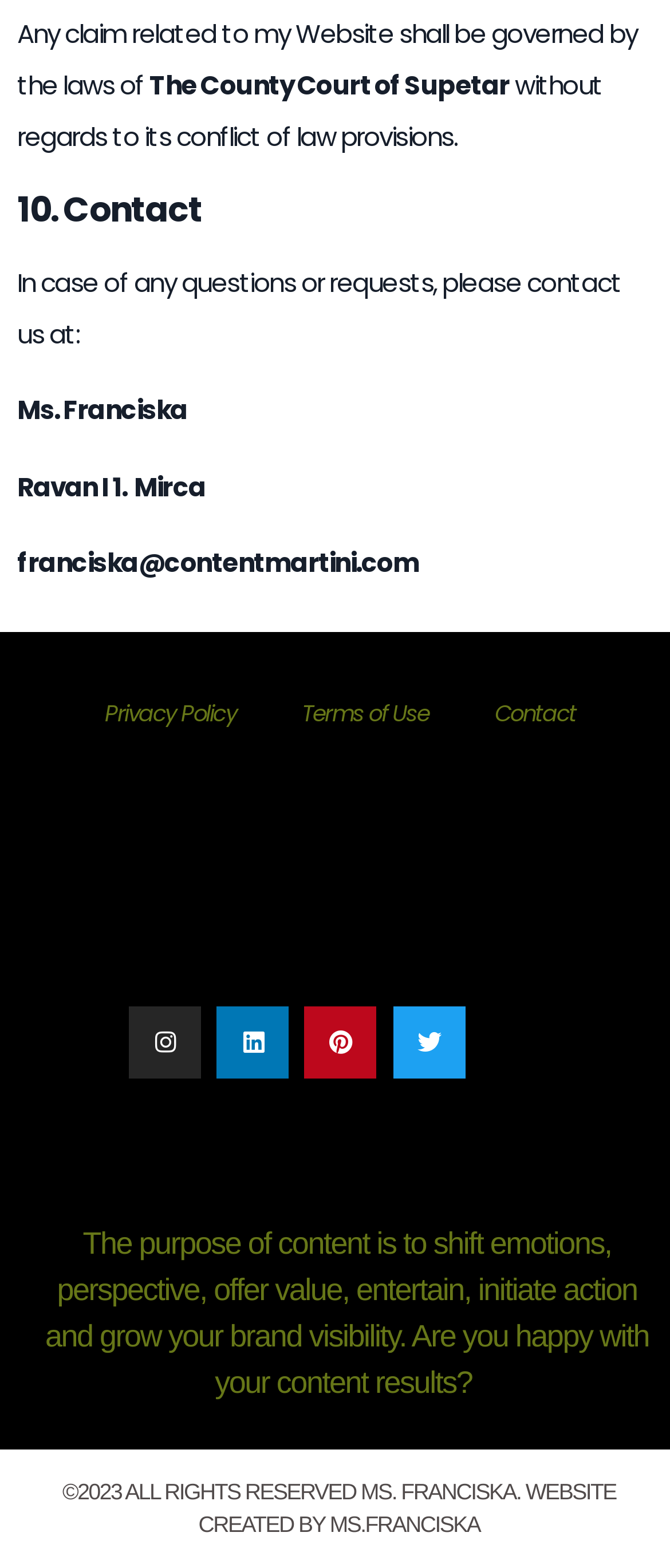Given the element description "alt="Content martini logo Transparent"" in the screenshot, predict the bounding box coordinates of that UI element.

[0.054, 0.498, 0.787, 0.811]